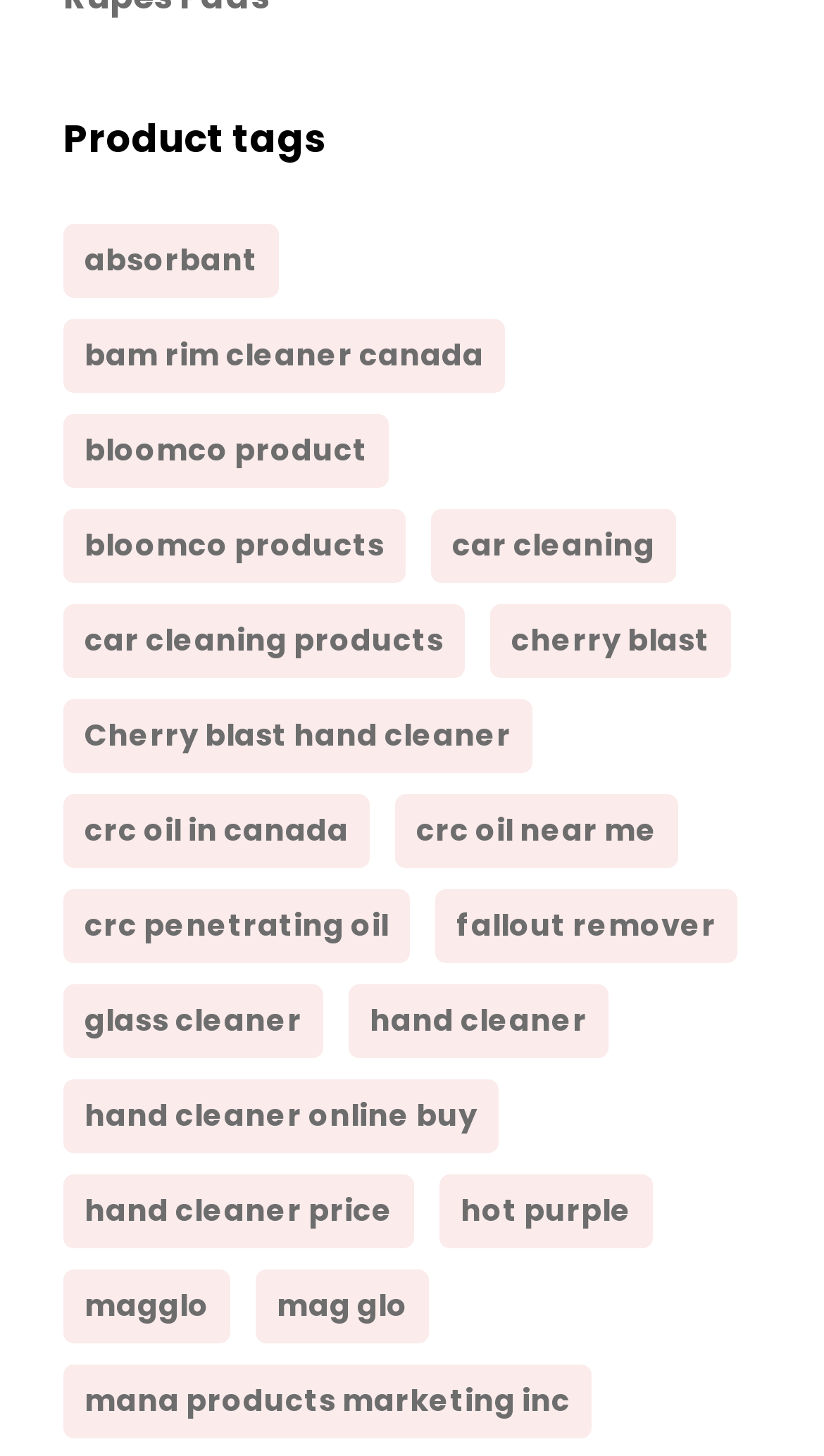What is the product category with the most products?
Please give a detailed and elaborate answer to the question based on the image.

I looked at the number of products associated with each link and found that 'car cleaning' has 13 products, which is the highest number among all categories.